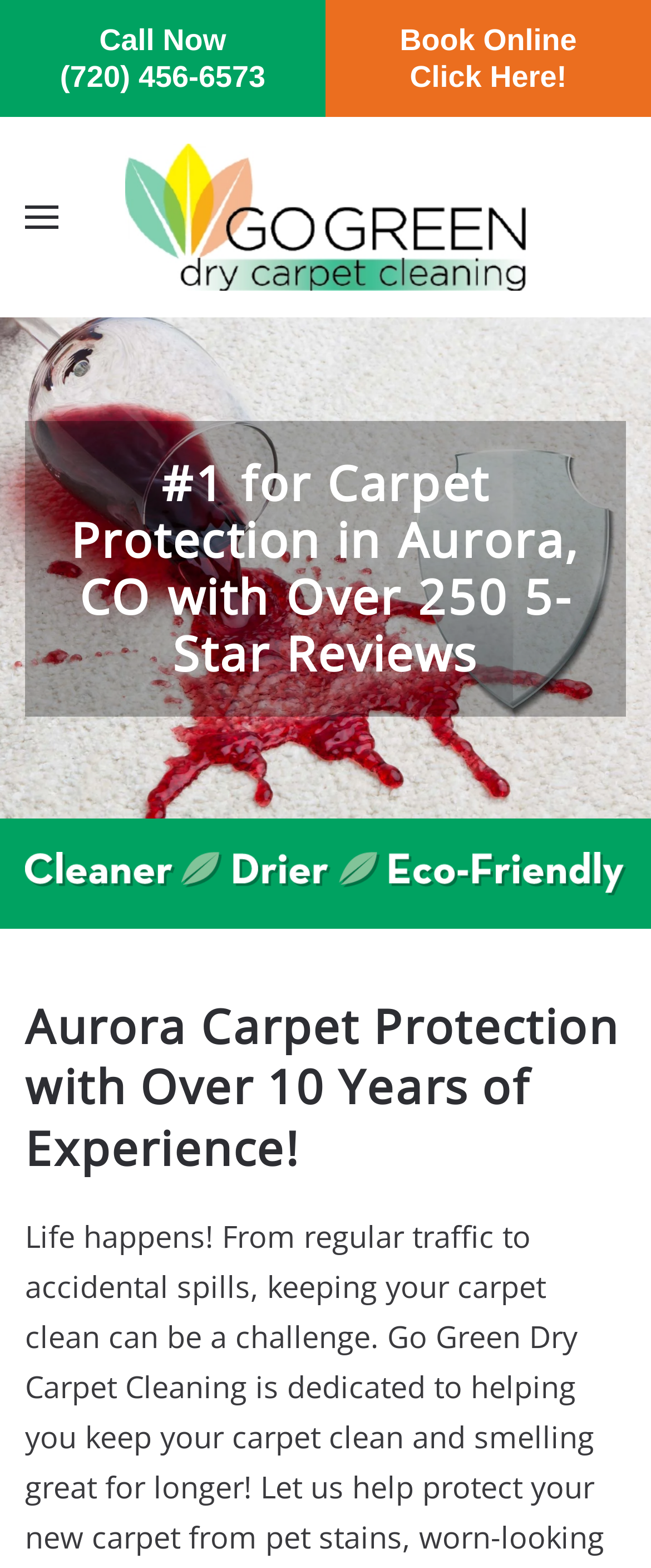Give a full account of the webpage's elements and their arrangement.

The webpage is about Go Green Dry Carpet Cleaning, a family-owned and operated business in Aurora, CO, offering carpet protector services. At the top left, there is a call-to-action section with a "Call Now" button and a phone number, (720) 456-6573, alongside a "Book Online Click Here!" button. 

Below this section, there is a navigation menu with an "Open menu" button, accompanied by a small logo image. To the right of the navigation menu, there is a "Back to home" link, accompanied by a larger logo image of Go Green Dry Carpet Cleaning.

The main content area is a carousel section, which currently displays the first slide. On this slide, there is a heading that reads "#1 for Carpet Protection in Aurora, CO with Over 250 5-Star Reviews". Below this heading, there is a large image of a carpet cleaning service.

Further down, there is another heading that reads "Aurora Carpet Protection with Over 10 Years of Experience!".